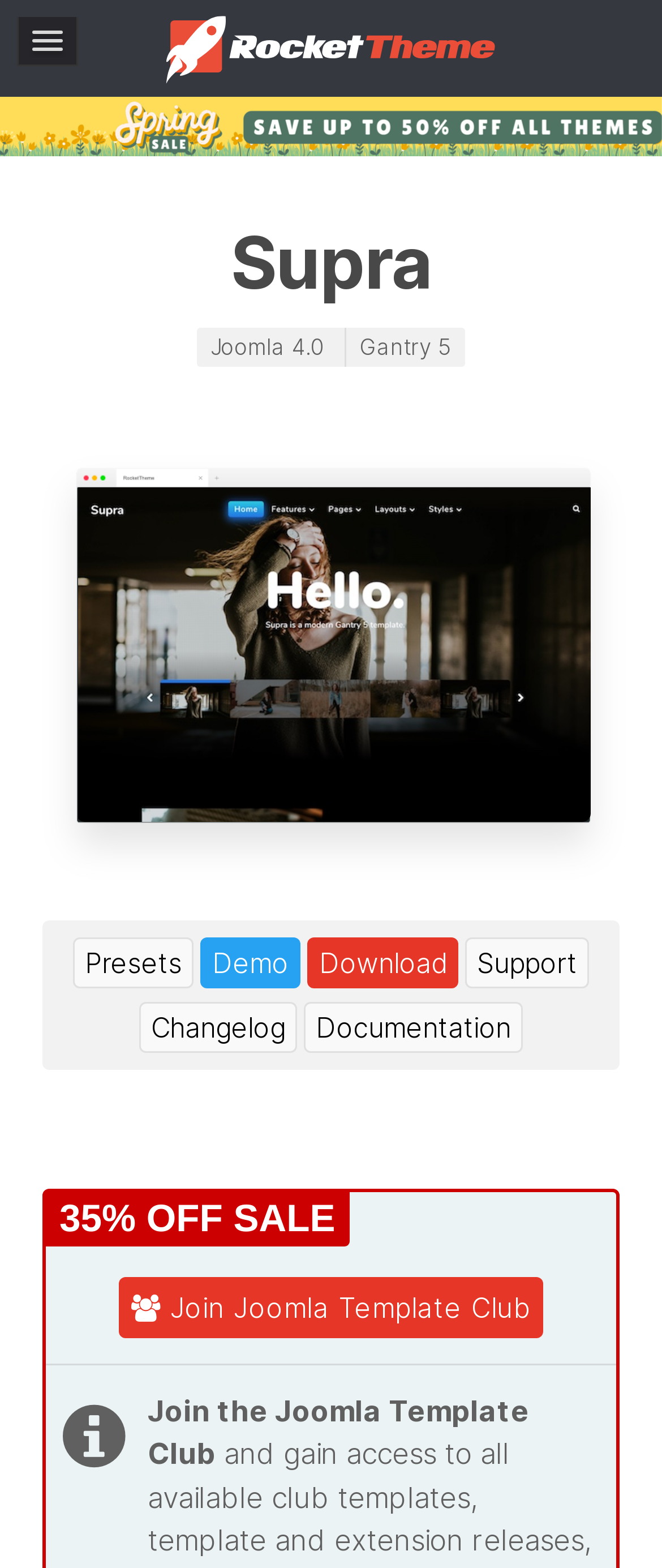Respond to the following question using a concise word or phrase: 
What is the name of the template?

Supra